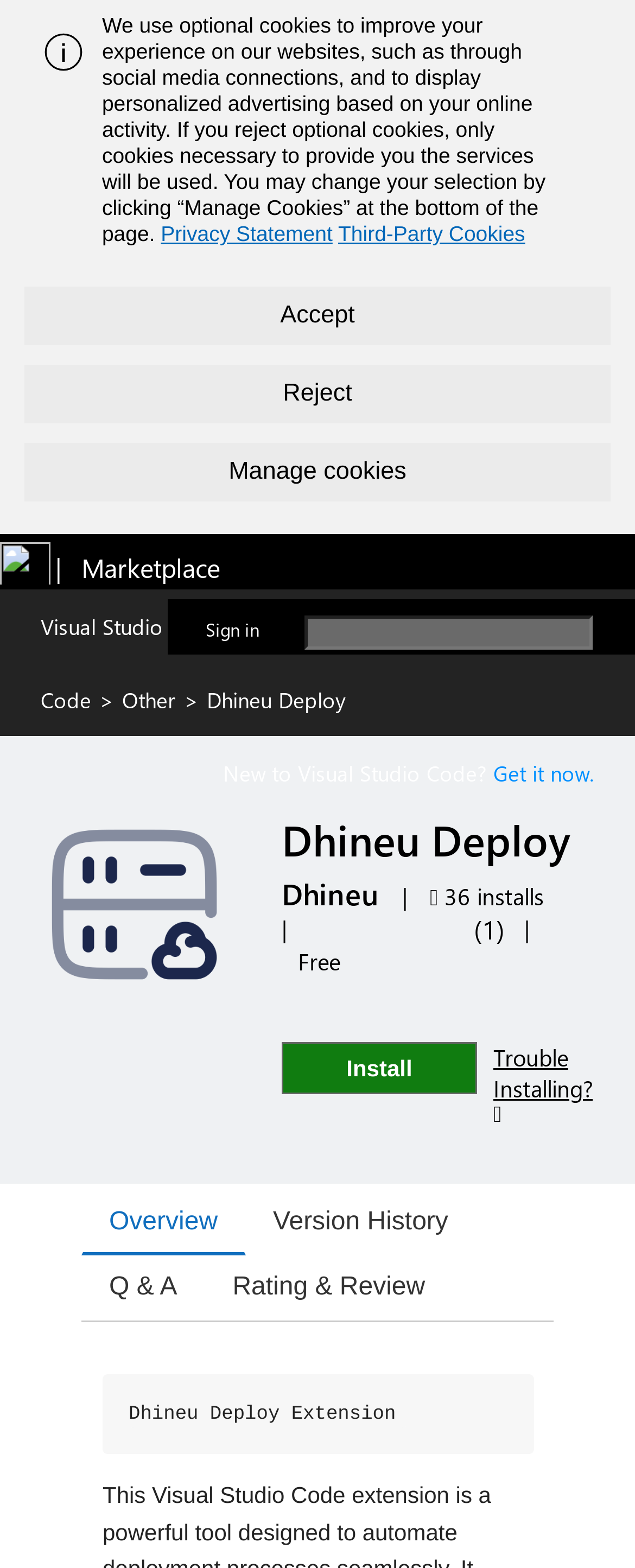Create a detailed description of the webpage's content and layout.

The webpage is about the Dhineu Deploy extension on the Visual Studio Marketplace. At the top, there is a banner with a warning message about cookies, accompanied by three buttons: Accept, Reject, and Manage Cookies. Below the banner, there is a Visual Studio logo and a Marketplace logo, with a link to sign in on the right.

In the middle of the page, there is a search bar with a search button on the right. Below the search bar, there are links to Visual Studio Code and Other, followed by the title "Dhineu Deploy" and a brief description. There is also an image of the Dhineu Deploy logo.

Further down, there is a section with information about the extension, including the number of installations (36) and an average rating of 5 out of 5, with a link to user reviews. The extension is labeled as free, and there are buttons to install it or get help with installation issues.

On the left side of the page, there are navigation buttons to access different sections, including Overview, Version History, Q & A, and Rating & Review. At the bottom of the page, there is a brief description of the Dhineu Deploy extension.